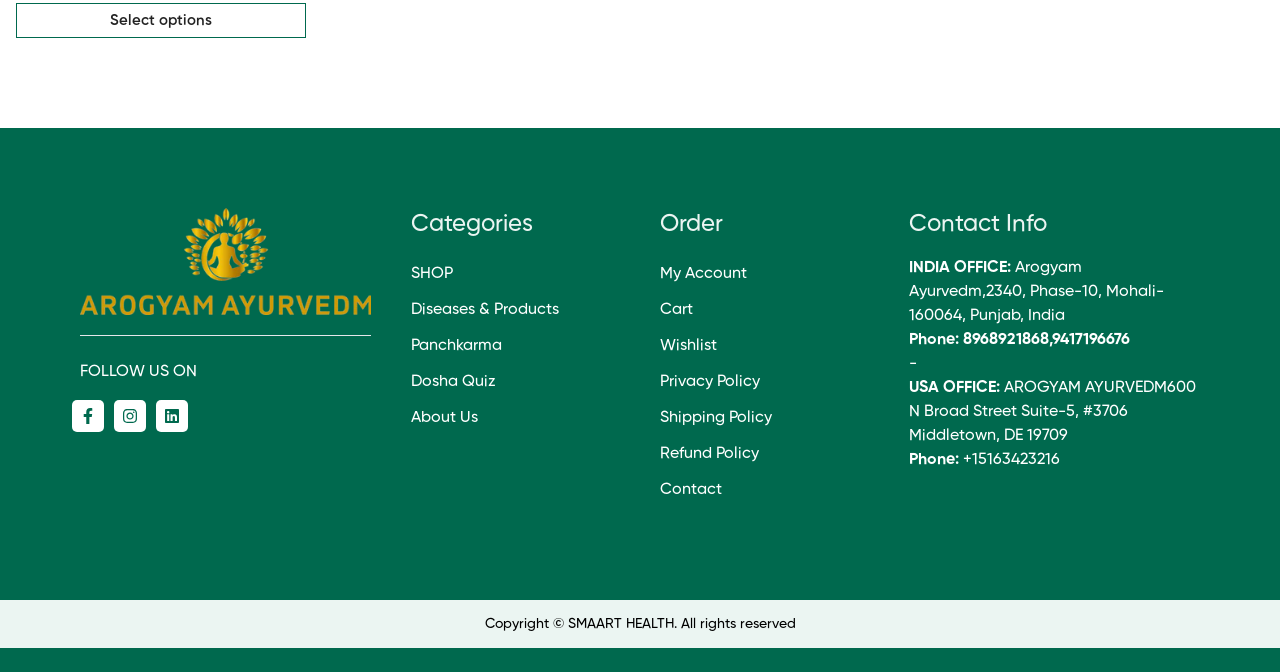Find the bounding box coordinates of the element's region that should be clicked in order to follow the given instruction: "Follow us on Facebook". The coordinates should consist of four float numbers between 0 and 1, i.e., [left, top, right, bottom].

[0.056, 0.595, 0.081, 0.642]